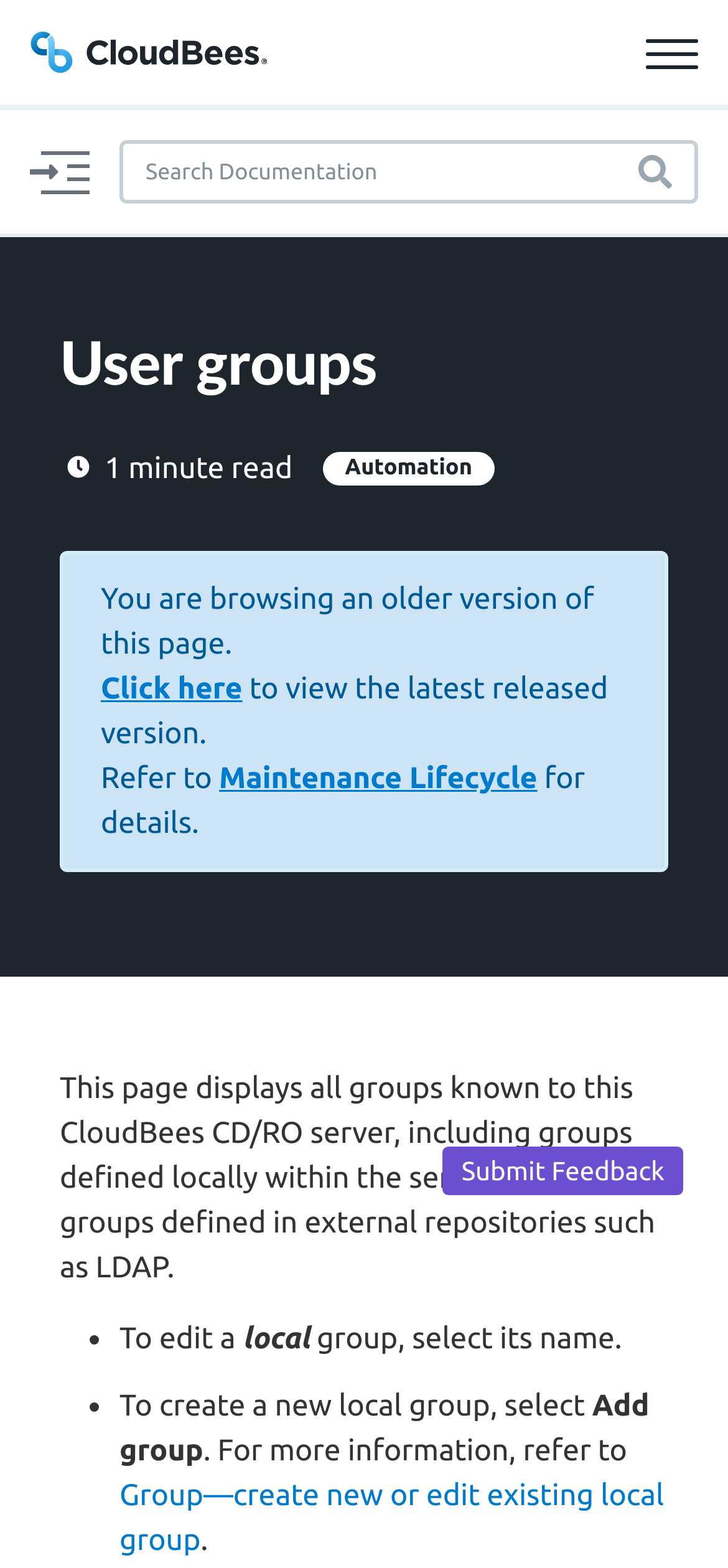Provide the bounding box coordinates for the UI element that is described as: "parent_node: Enable dark mode".

[0.082, 0.562, 0.123, 0.586]